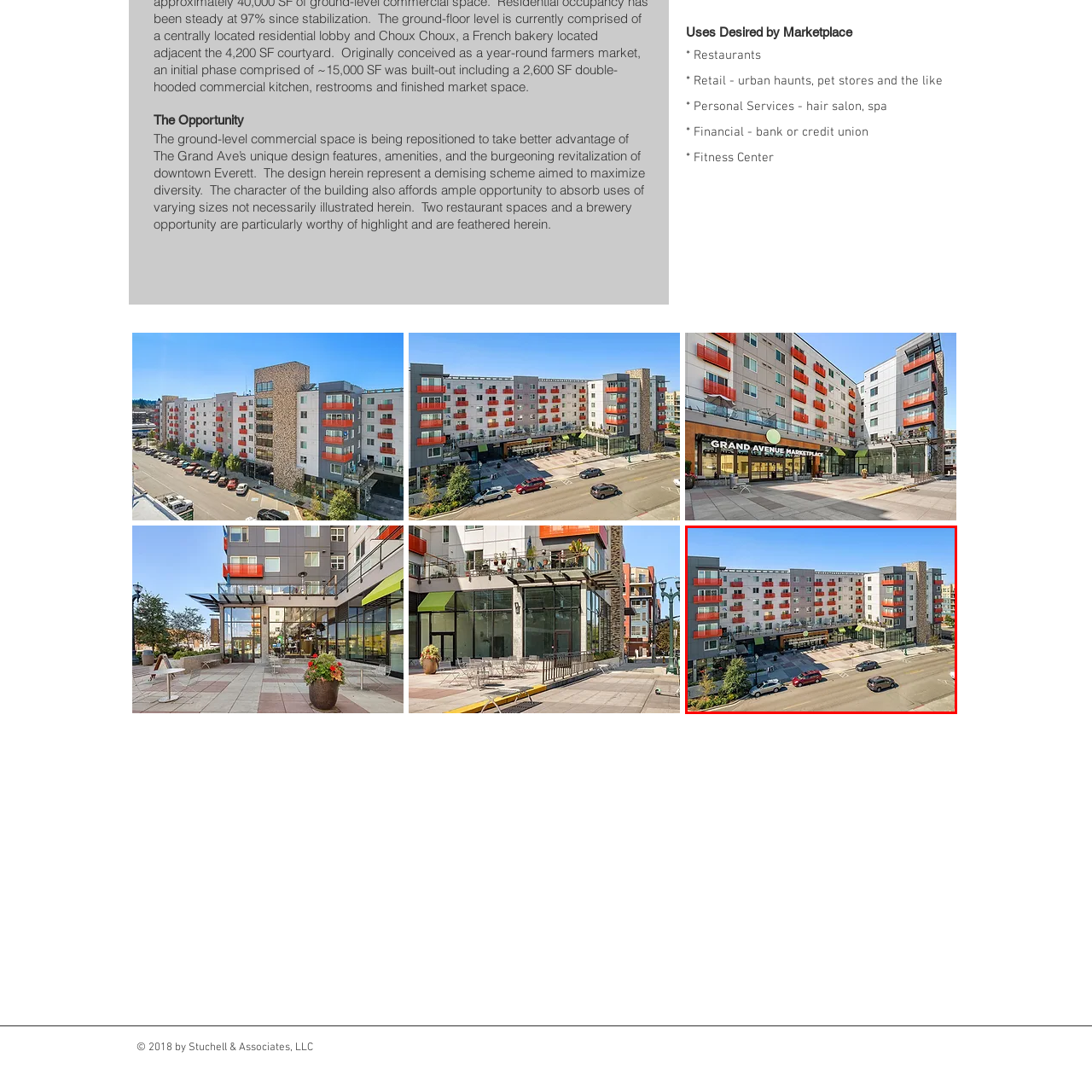What is the atmosphere of the area described as?
Please examine the image within the red bounding box and provide a comprehensive answer based on the visual details you observe.

The caption describes the area as having a lively atmosphere, which is enhanced by the commercial spaces on the ground floor and the overall design of the building.